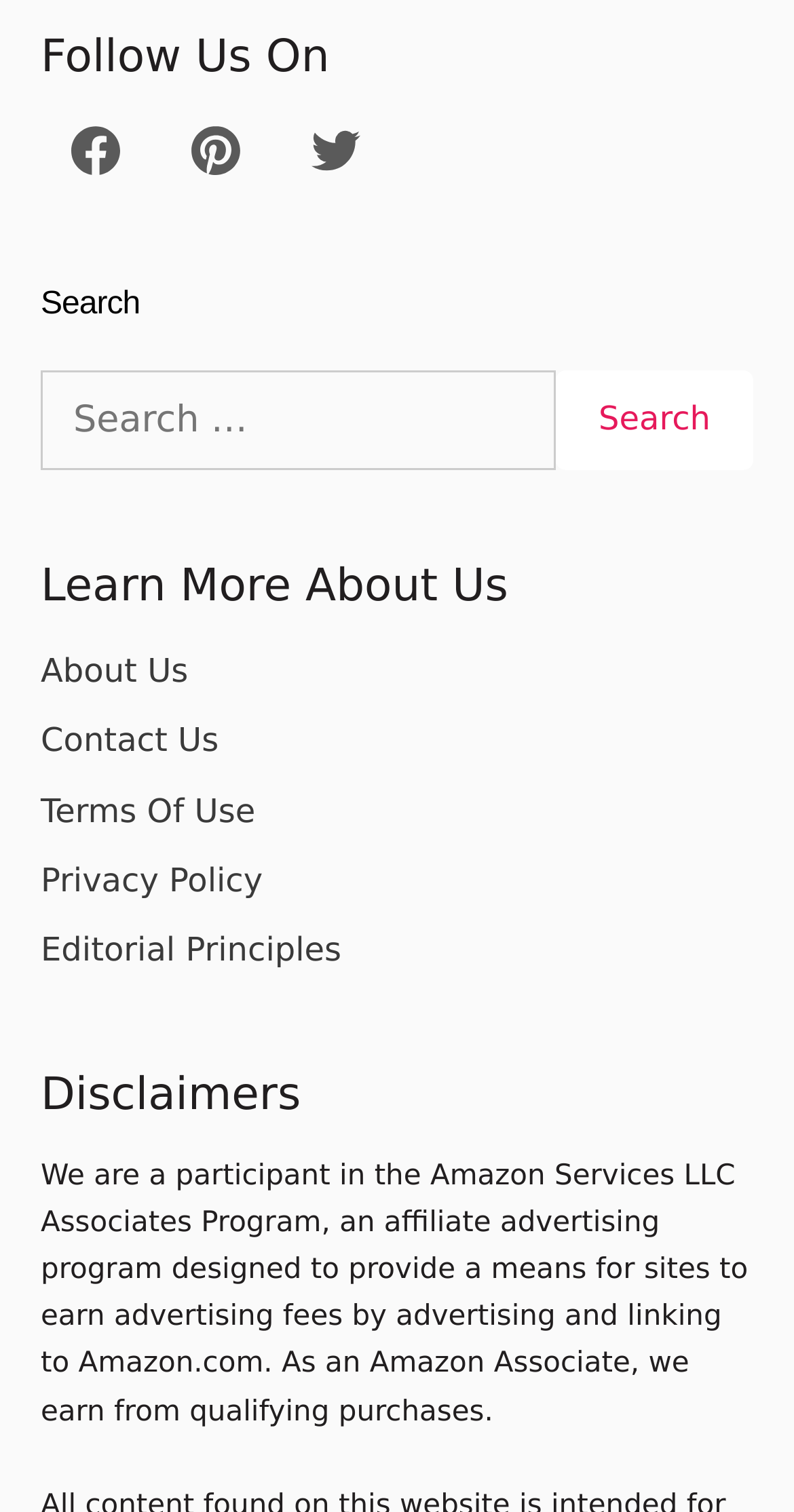Provide the bounding box coordinates of the UI element this sentence describes: "Privacy Policy".

[0.051, 0.569, 0.331, 0.595]